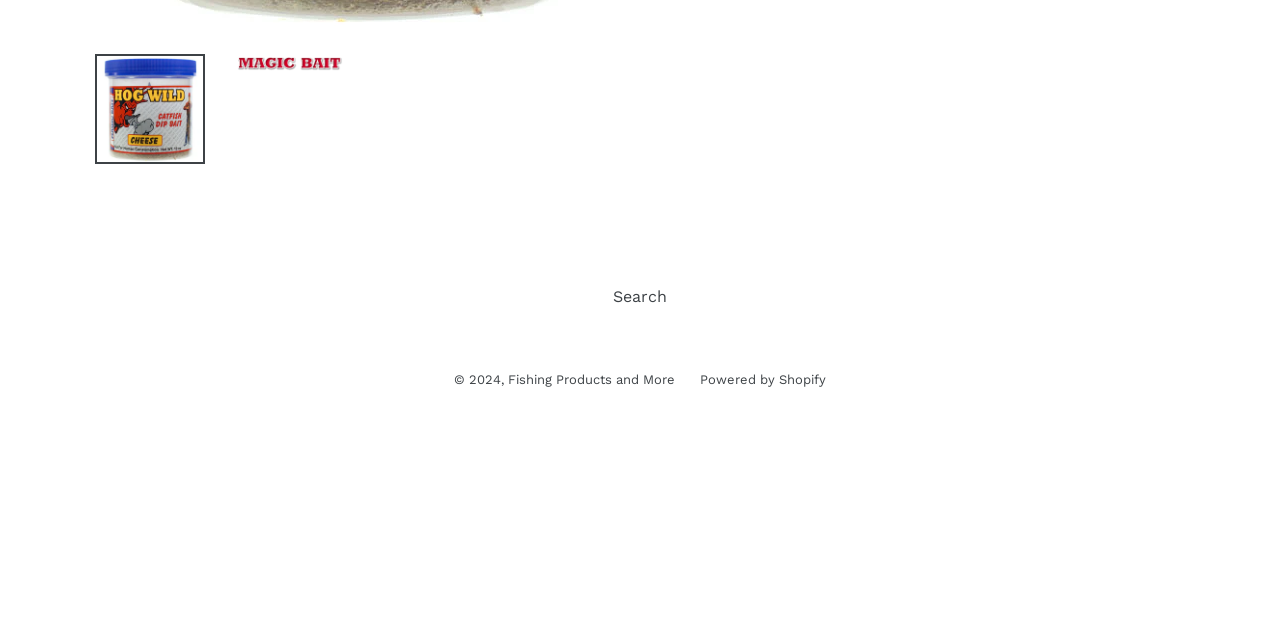Given the element description: "Fishing Products and More", predict the bounding box coordinates of this UI element. The coordinates must be four float numbers between 0 and 1, given as [left, top, right, bottom].

[0.397, 0.581, 0.527, 0.605]